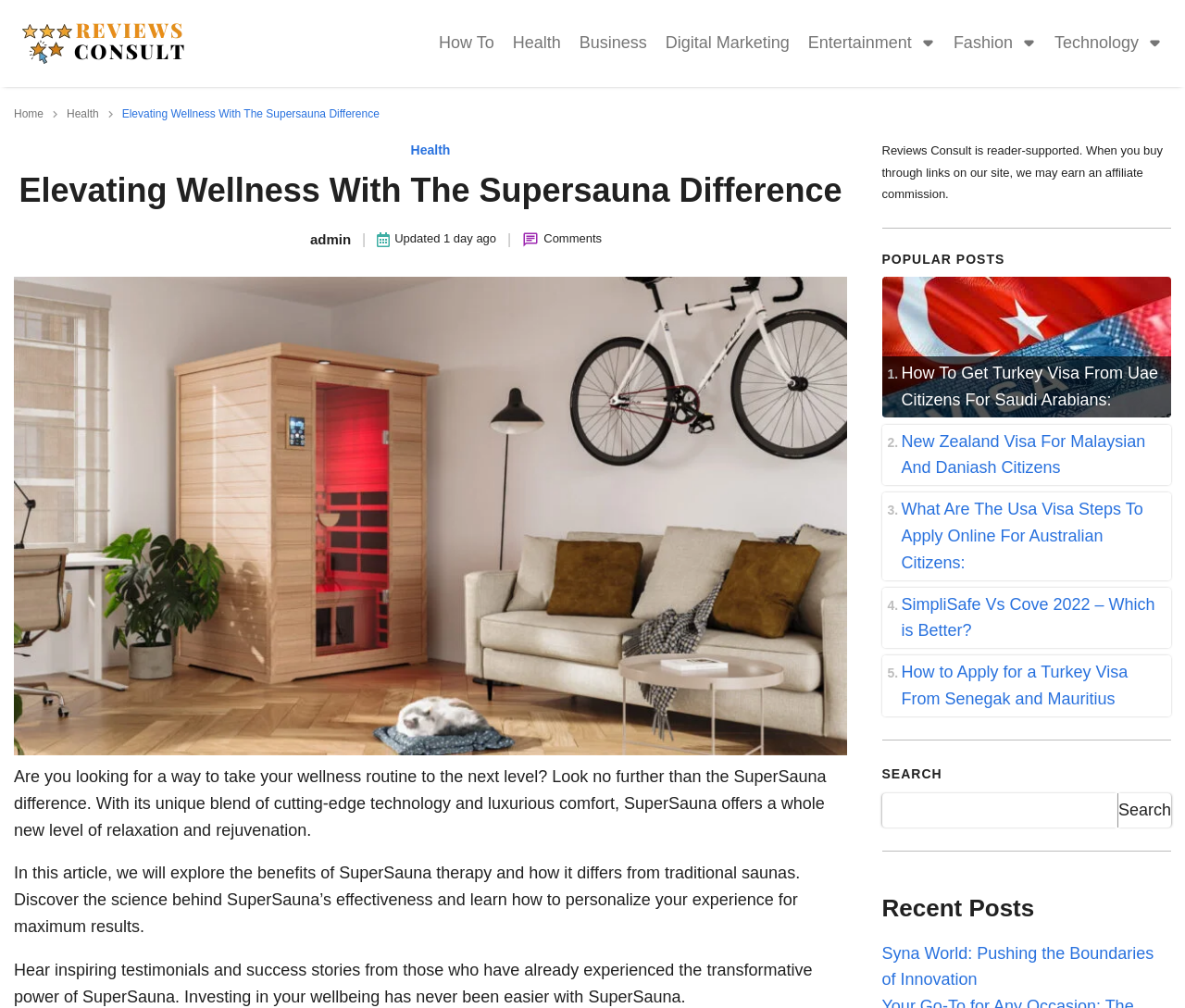Can you identify and provide the main heading of the webpage?

Elevating Wellness With The Supersauna Difference